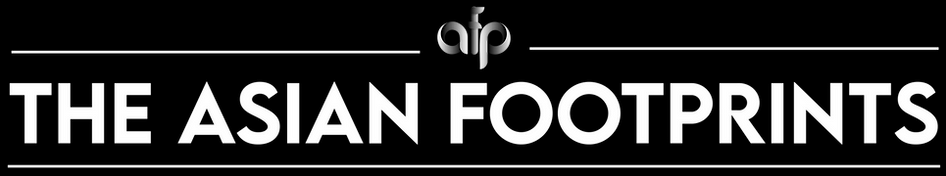Generate an elaborate caption for the image.

The image features a sleek and modern logo for "The Asian Footprints," prominently displayed in white against a black background. The logo showcases a stylized abbreviation "afp" at the top center, subtly integrated into the design. Below this emblem, the full name "THE ASIAN FOOTPRINTS" is presented in bold, uppercase lettering, emphasizing a sense of strength and professionalism. This striking visual identity reflects a commitment to highlighting cultural narratives and tourism in Asia, aligning with the overarching theme of promoting sustainable rural tourism and celebrating diverse traditions.